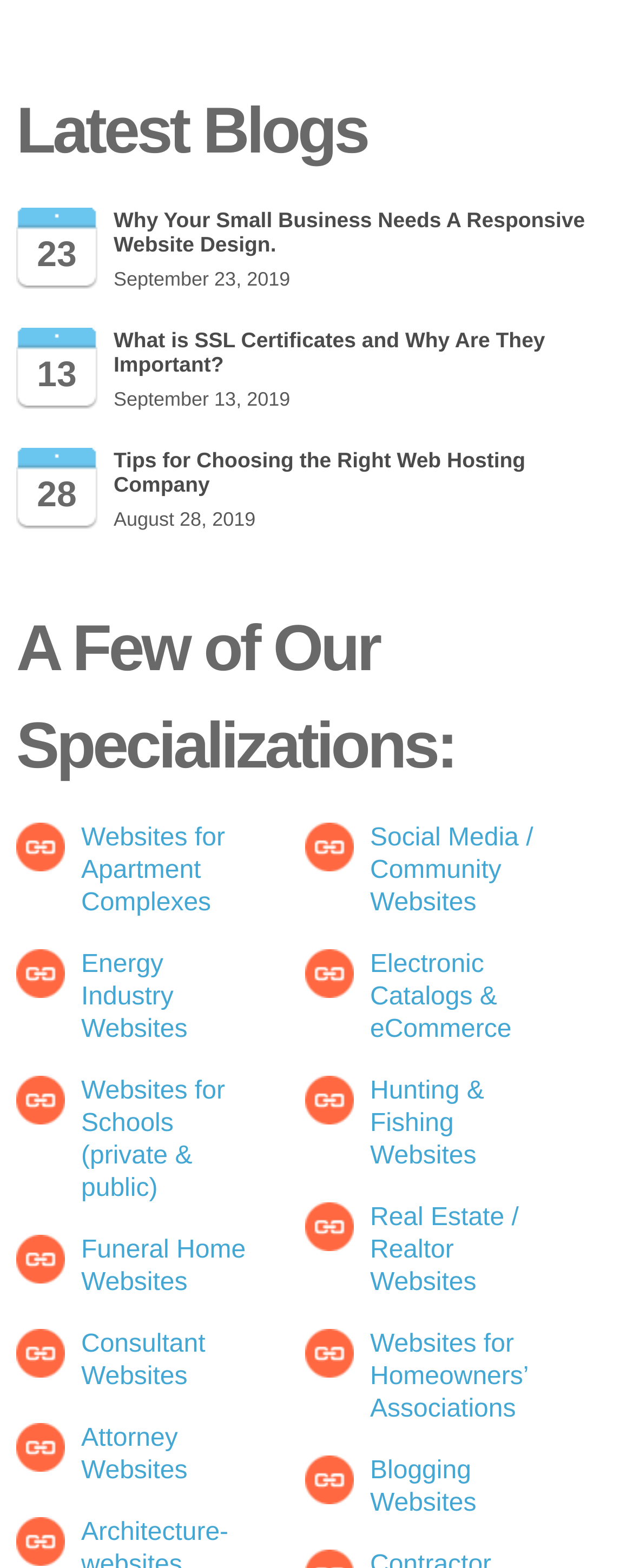Reply to the question with a brief word or phrase: How many blog posts are listed in the latest blog section?

3